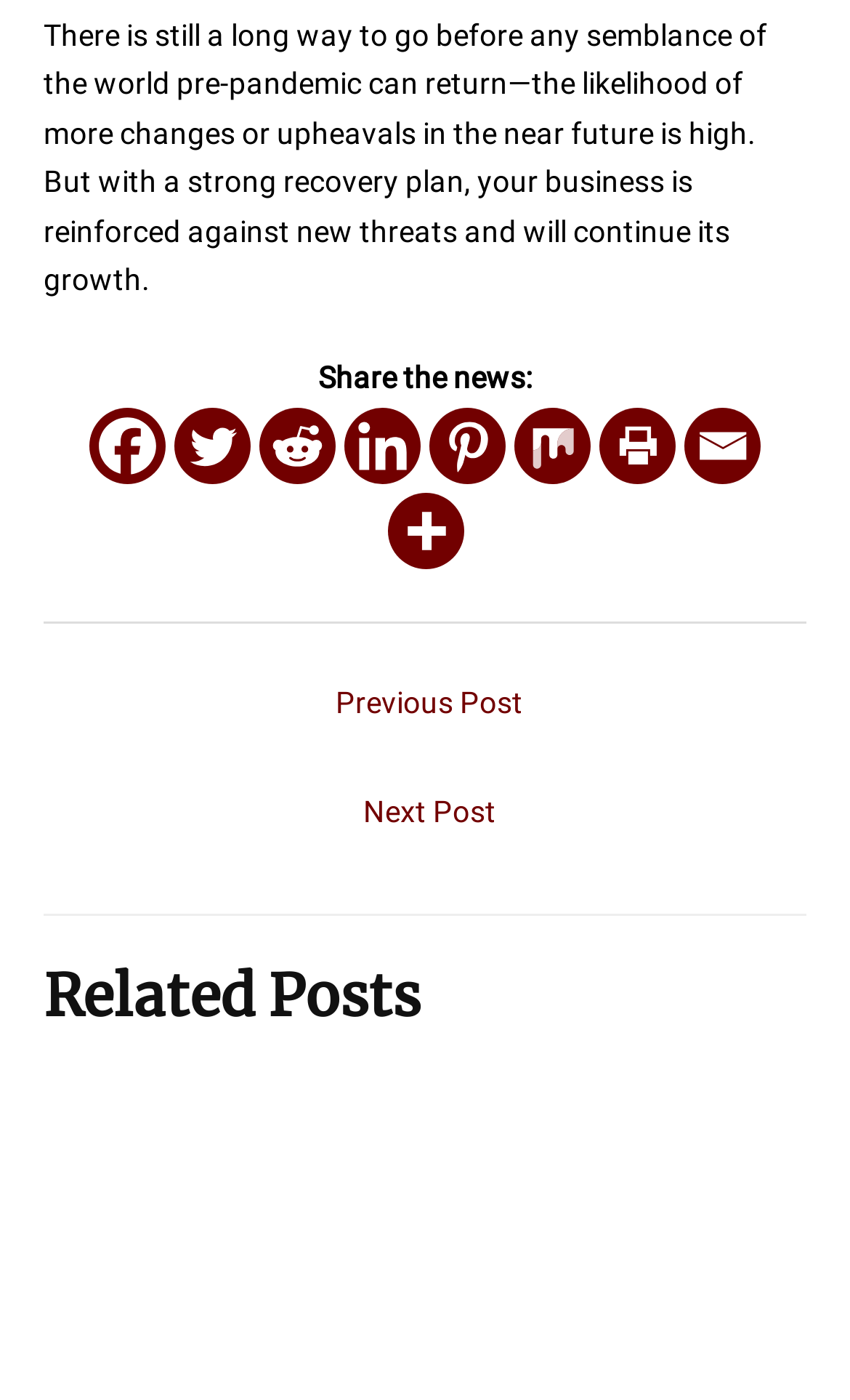Locate the bounding box coordinates of the element that should be clicked to fulfill the instruction: "Read previous post".

[0.056, 0.48, 0.954, 0.53]